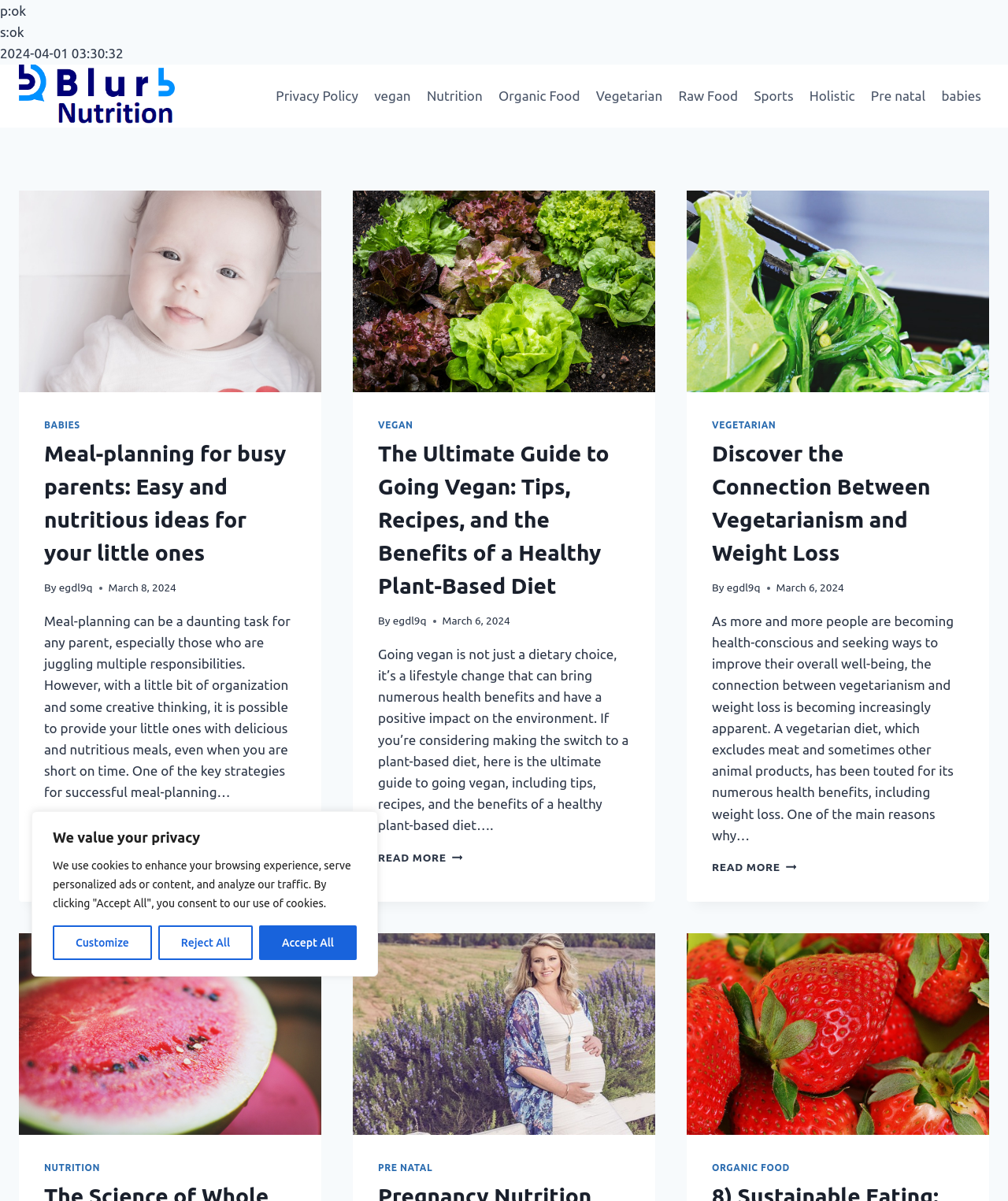What is the topic of the first article?
Refer to the screenshot and answer in one word or phrase.

Meal-planning for busy parents